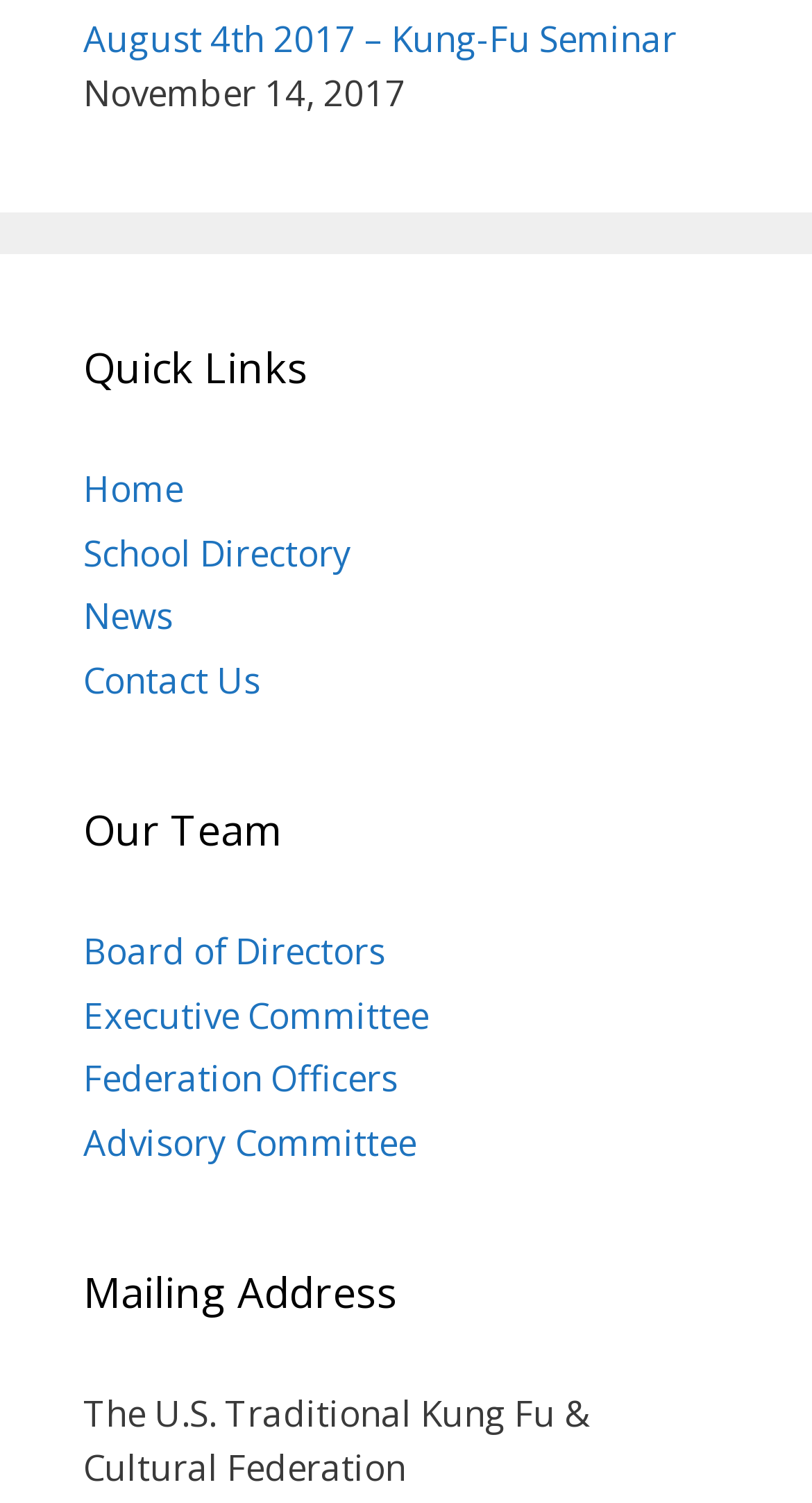Identify the bounding box coordinates of the clickable region required to complete the instruction: "read News". The coordinates should be given as four float numbers within the range of 0 and 1, i.e., [left, top, right, bottom].

[0.103, 0.394, 0.213, 0.426]